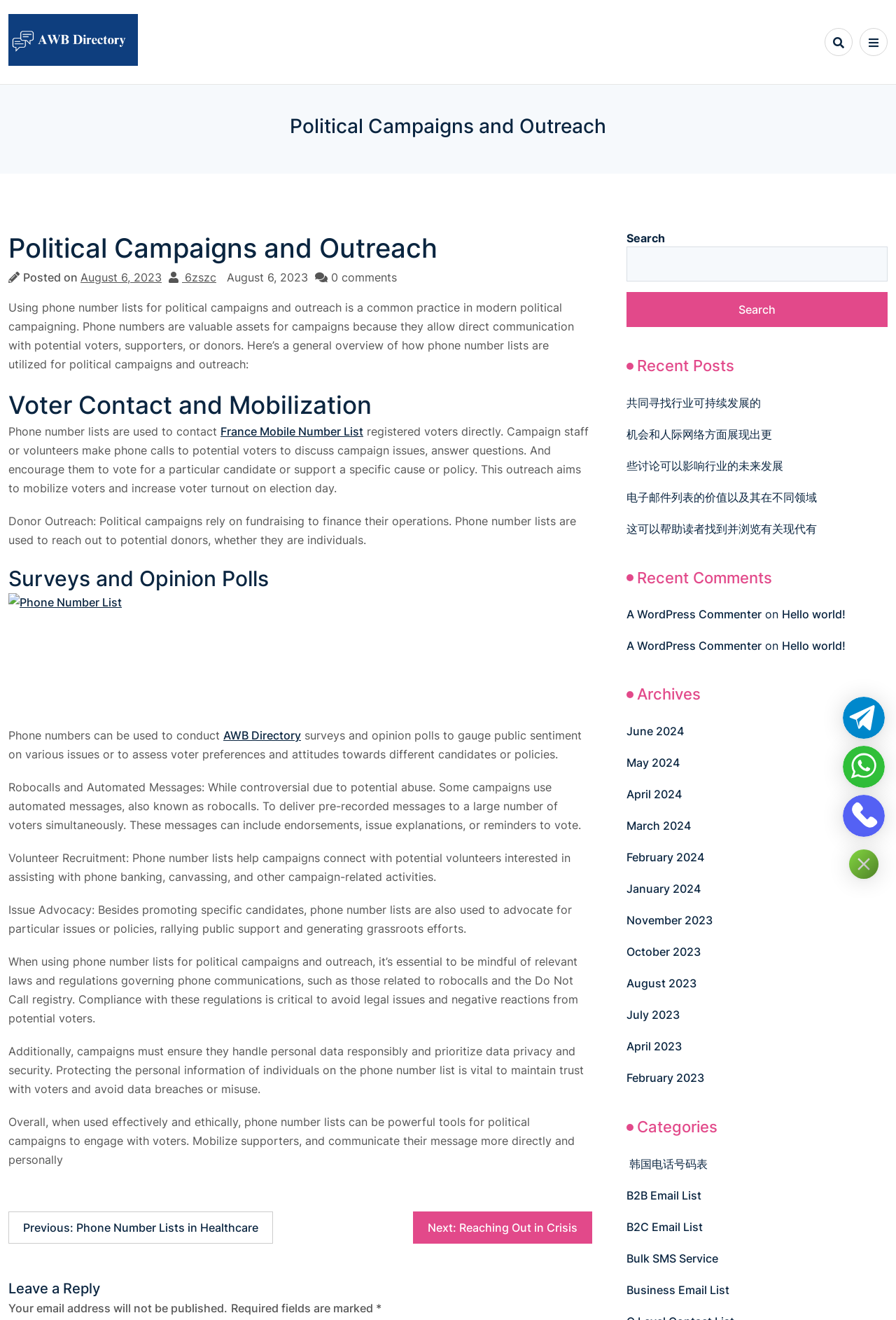Given the element description, predict the bounding box coordinates in the format (top-left x, top-left y, bottom-right x, bottom-right y). Make sure all values are between 0 and 1. Here is the element description: March 2024

[0.699, 0.62, 0.771, 0.631]